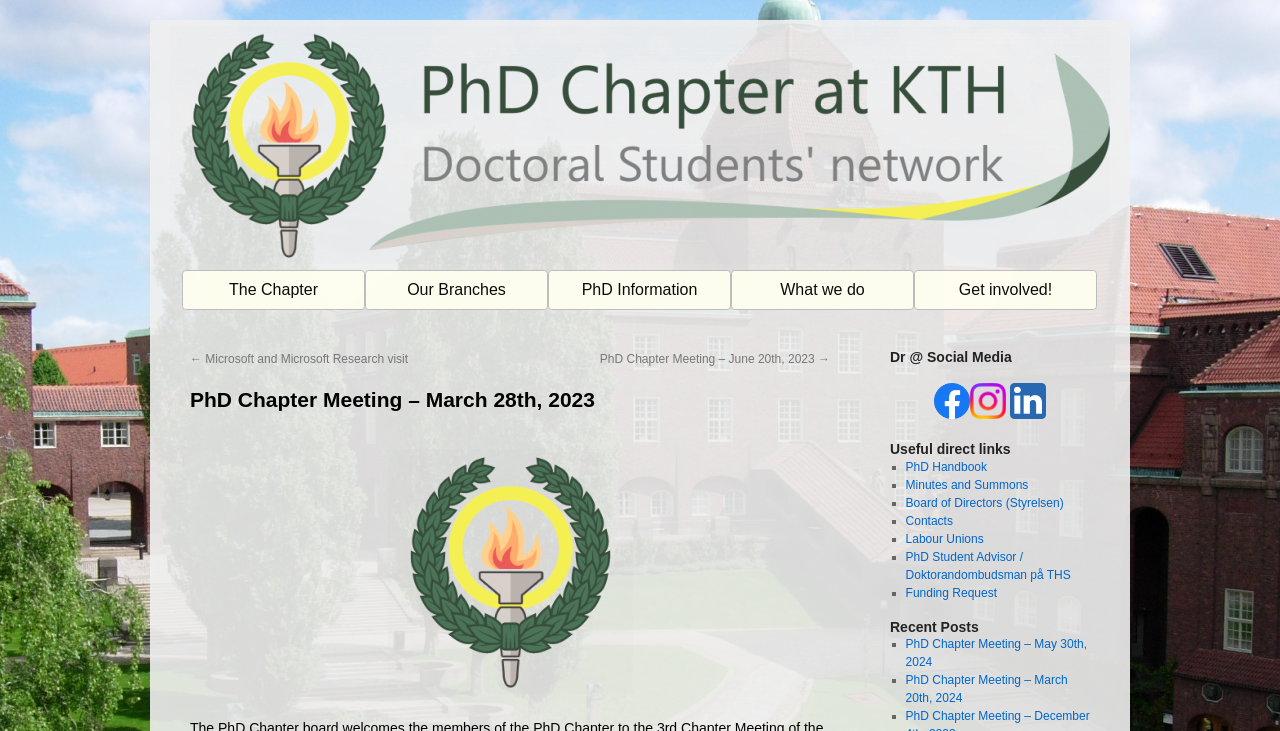Please locate the bounding box coordinates of the element that should be clicked to achieve the given instruction: "Check the 'PhD Chapter Meeting – June 20th, 2023' event".

[0.469, 0.482, 0.648, 0.501]